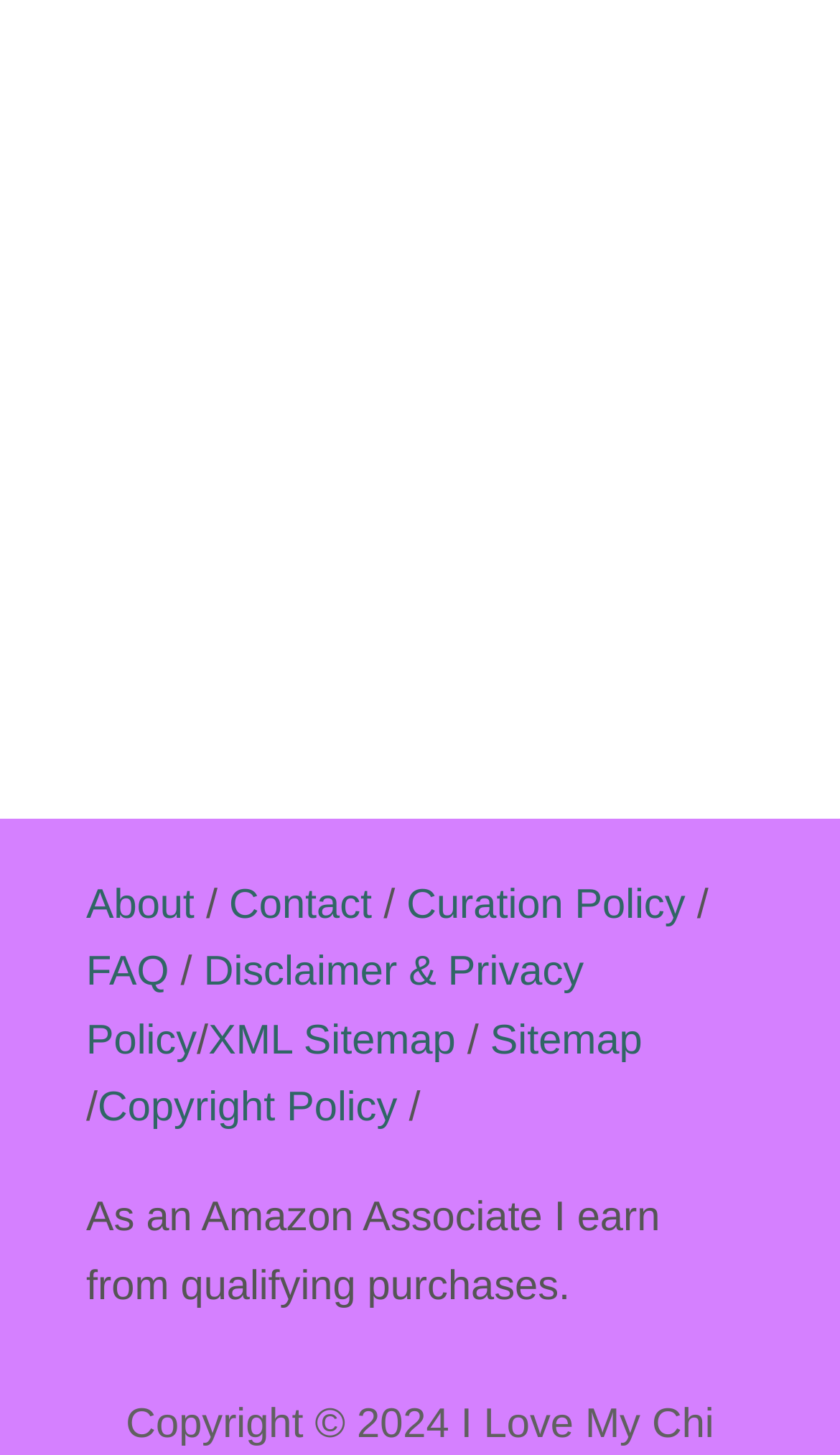What is the disclaimer message?
Examine the screenshot and reply with a single word or phrase.

As an Amazon Associate I earn from qualifying purchases.